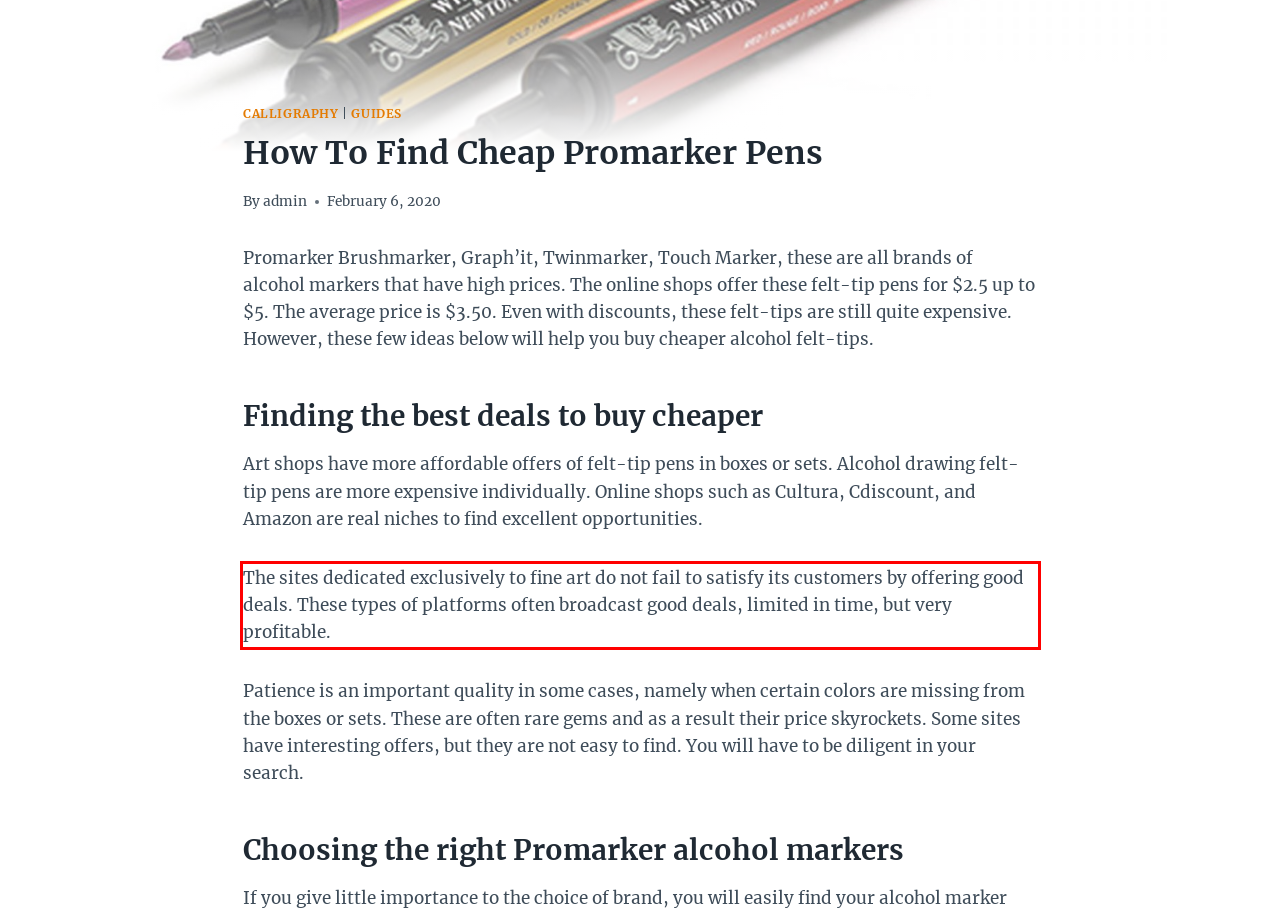Inspect the webpage screenshot that has a red bounding box and use OCR technology to read and display the text inside the red bounding box.

The sites dedicated exclusively to fine art do not fail to satisfy its customers by offering good deals. These types of platforms often broadcast good deals, limited in time, but very profitable.